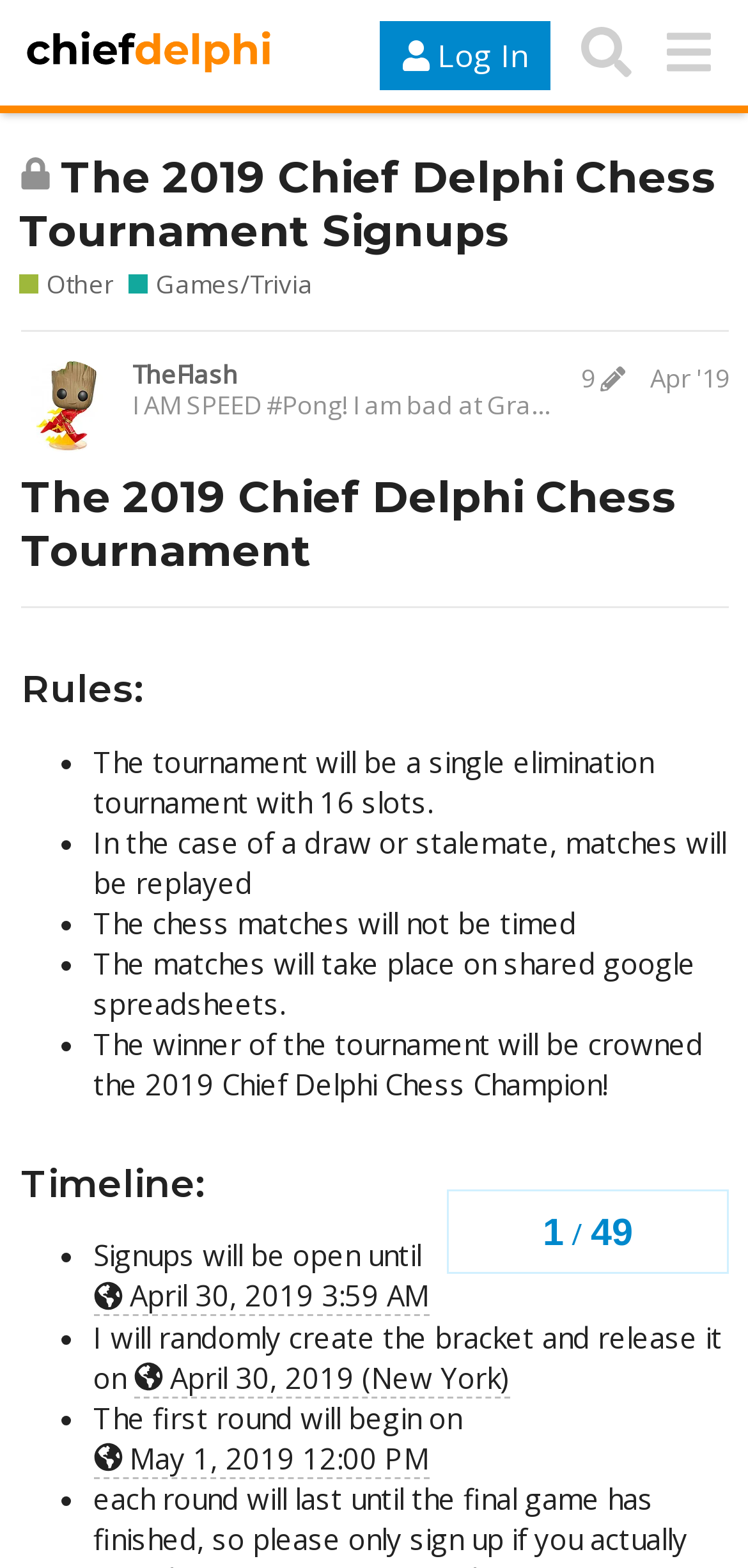What is the format of the chess matches?
Based on the screenshot, answer the question with a single word or phrase.

Shared Google spreadsheets